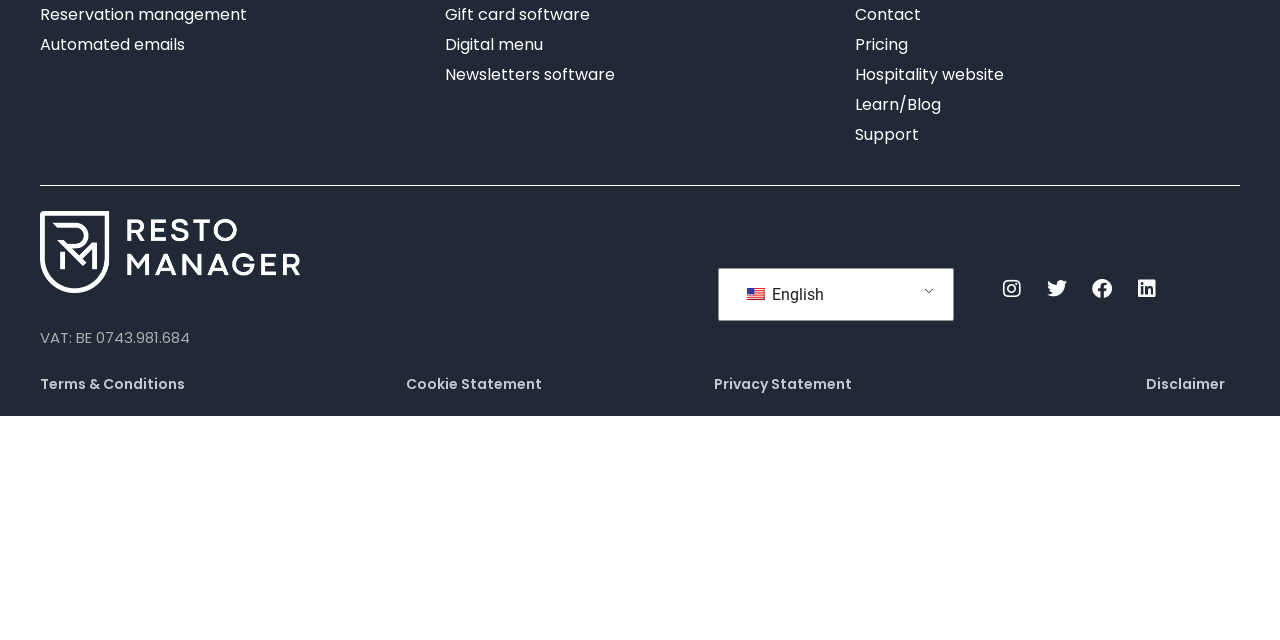Using the provided description: "Gift card software", find the bounding box coordinates of the corresponding UI element. The output should be four float numbers between 0 and 1, in the format [left, top, right, bottom].

[0.347, 0.004, 0.461, 0.04]